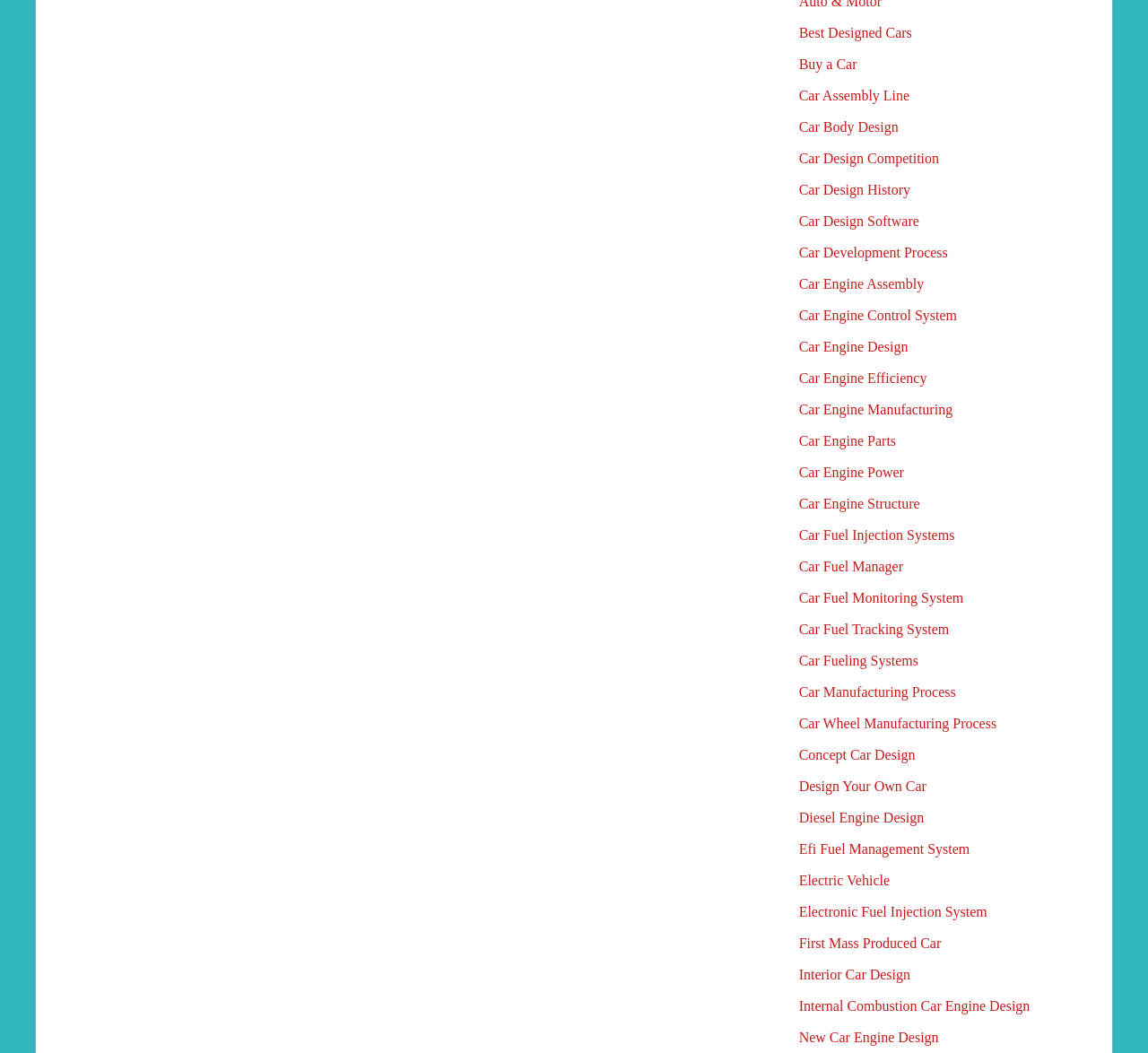Respond to the following question with a brief word or phrase:
How many links are related to car engine design?

3